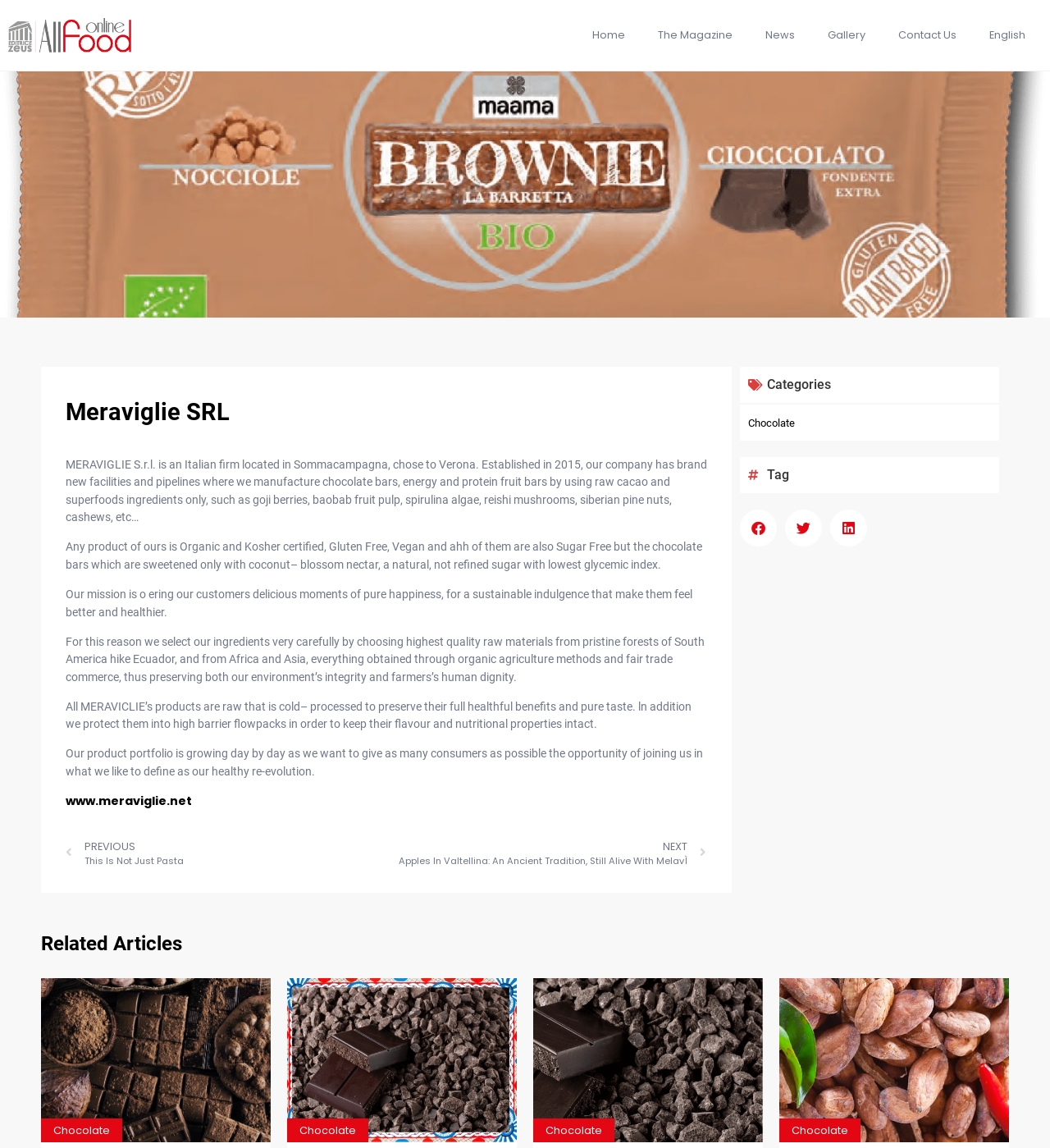Please find the bounding box coordinates of the element that must be clicked to perform the given instruction: "View related articles". The coordinates should be four float numbers from 0 to 1, i.e., [left, top, right, bottom].

[0.039, 0.813, 0.961, 0.831]